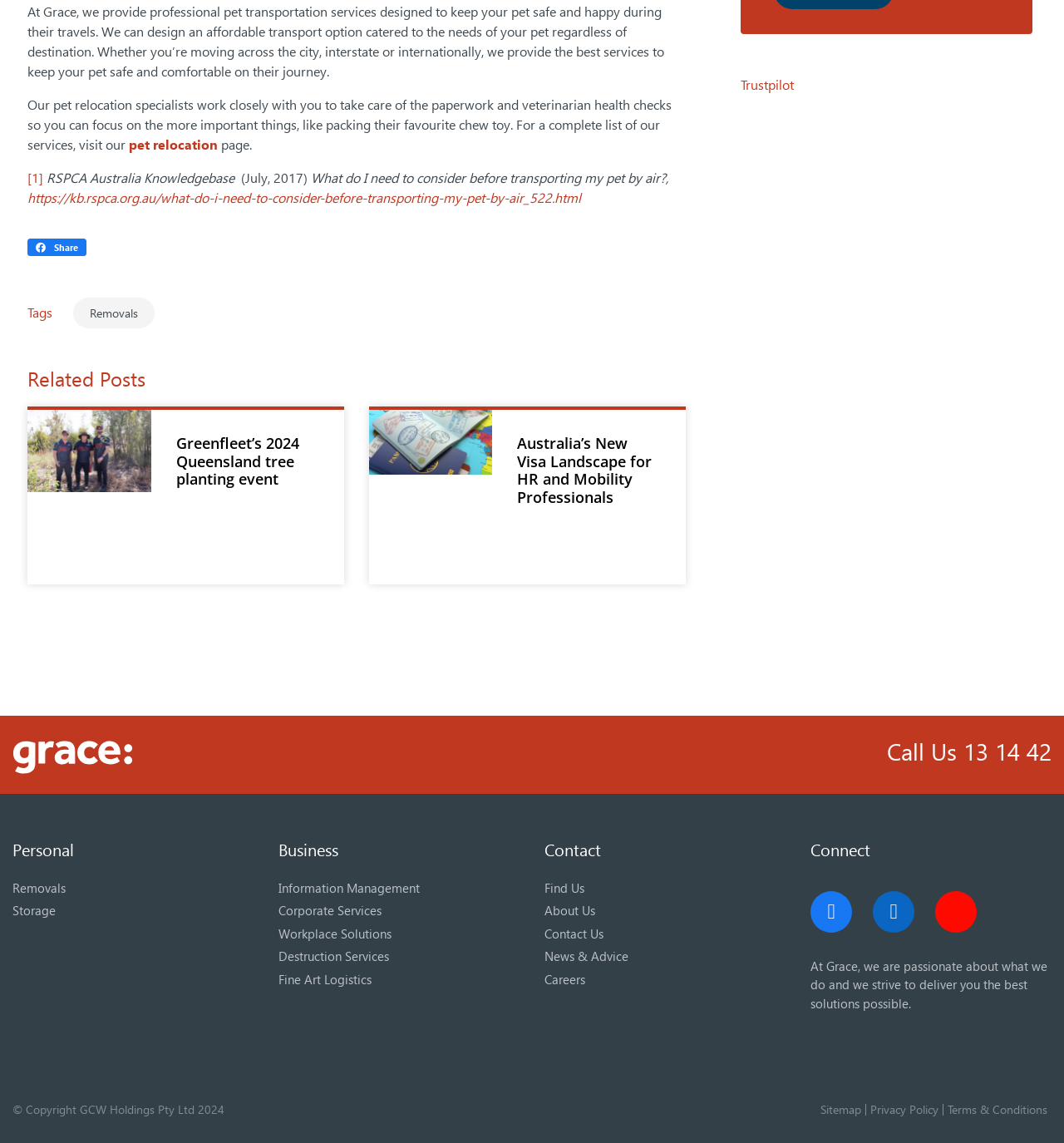Kindly provide the bounding box coordinates of the section you need to click on to fulfill the given instruction: "Visit the 'pet relocation' page".

[0.121, 0.12, 0.205, 0.134]